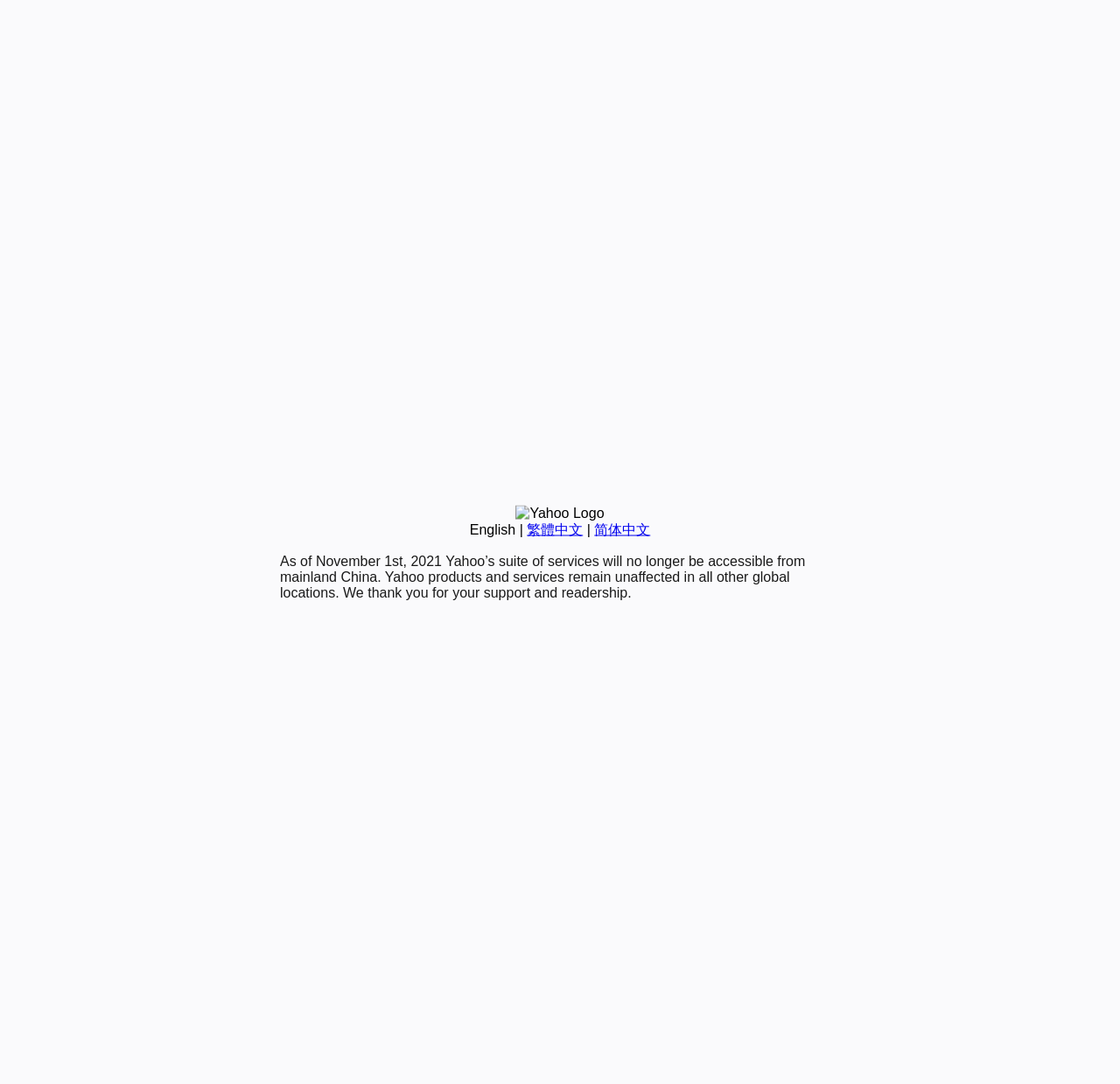Locate the UI element described as follows: "English". Return the bounding box coordinates as four float numbers between 0 and 1 in the order [left, top, right, bottom].

[0.419, 0.481, 0.46, 0.495]